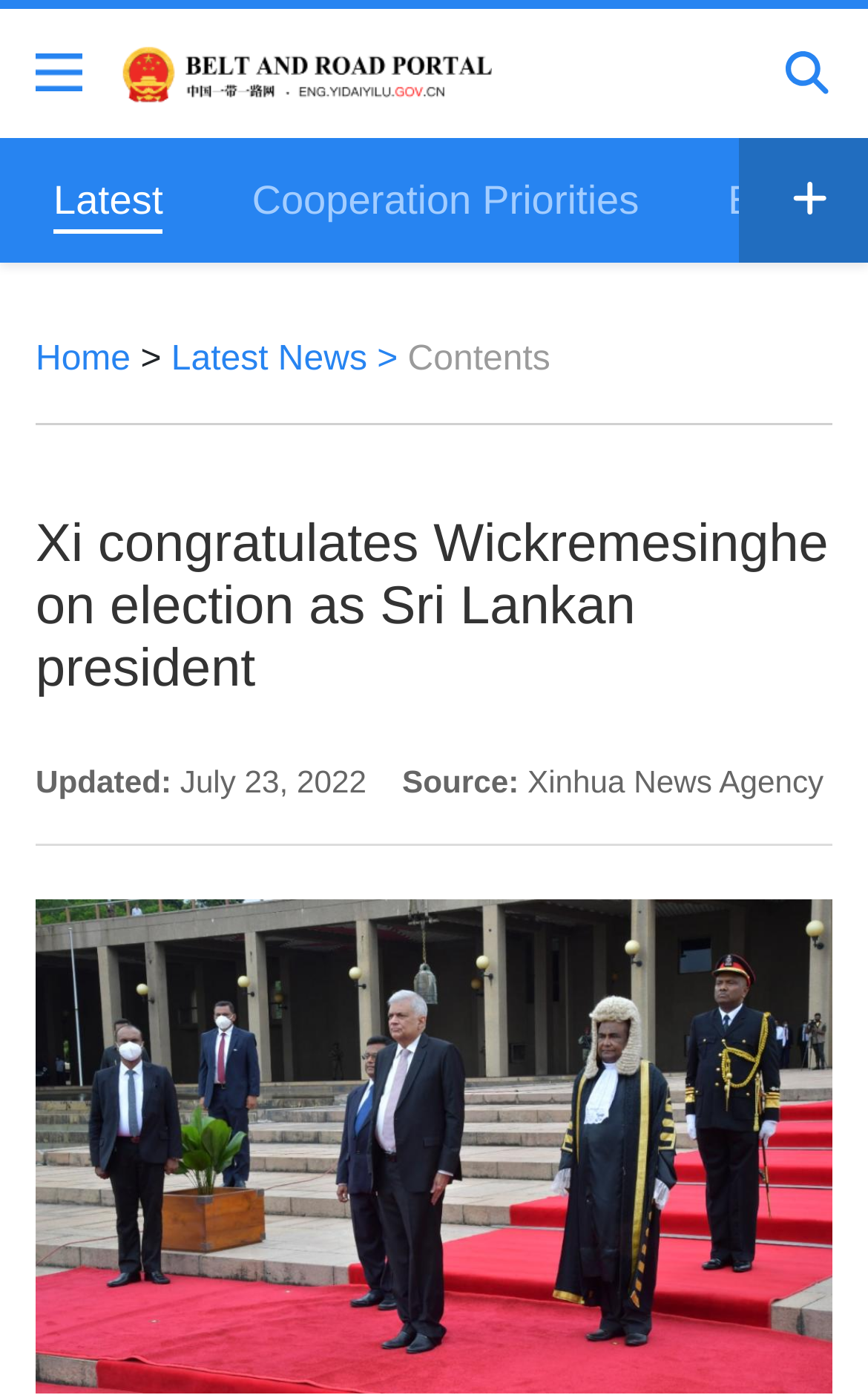Please find and generate the text of the main header of the webpage.

Xi congratulates Wickremesinghe on election as Sri Lankan president